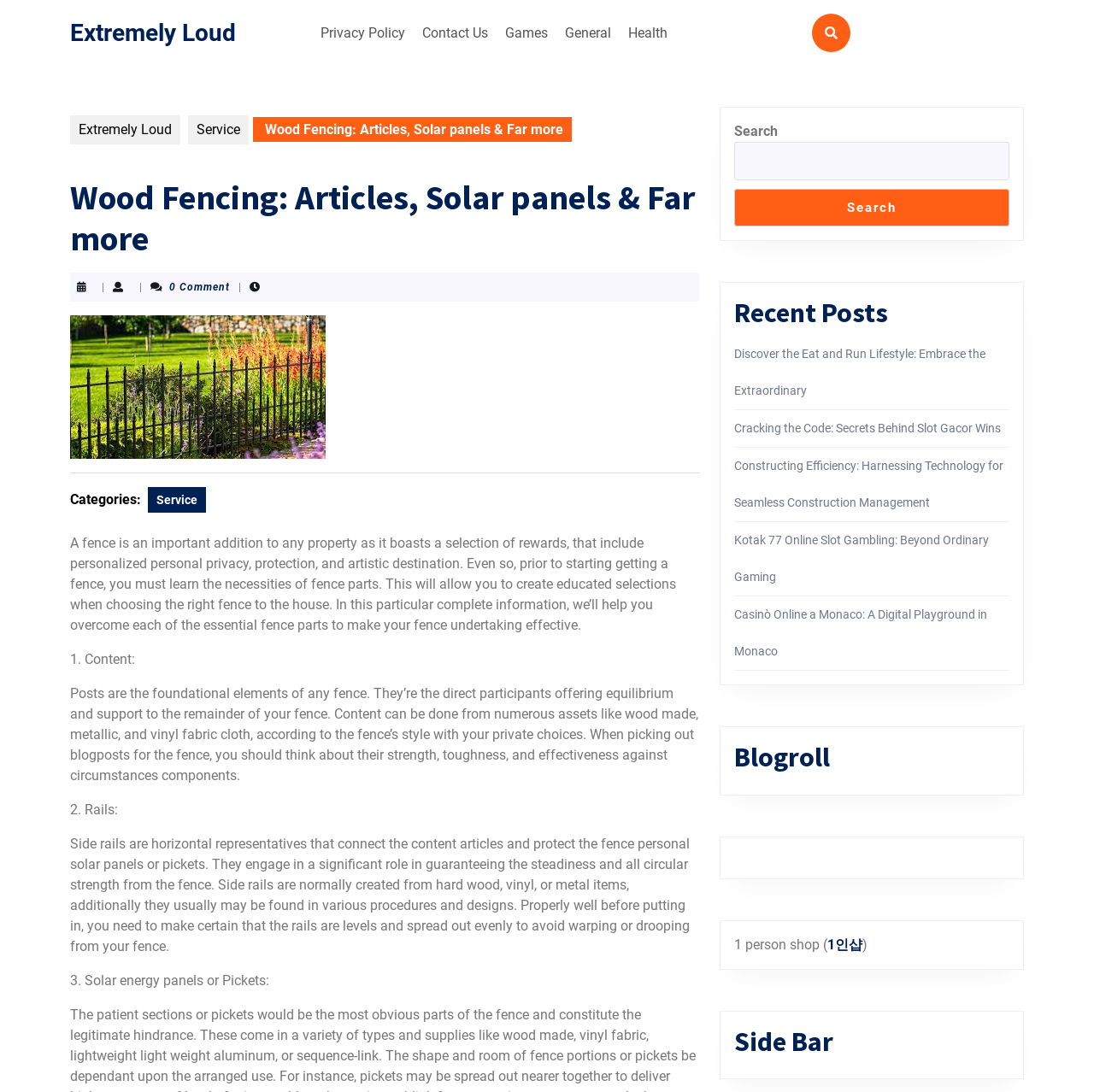Could you please study the image and provide a detailed answer to the question:
What is the main topic of this webpage?

Based on the webpage's title 'Wood Fencing: Articles, Solar panels & Far more – Extremely Loud' and the content of the webpage, it is clear that the main topic of this webpage is wood fencing.